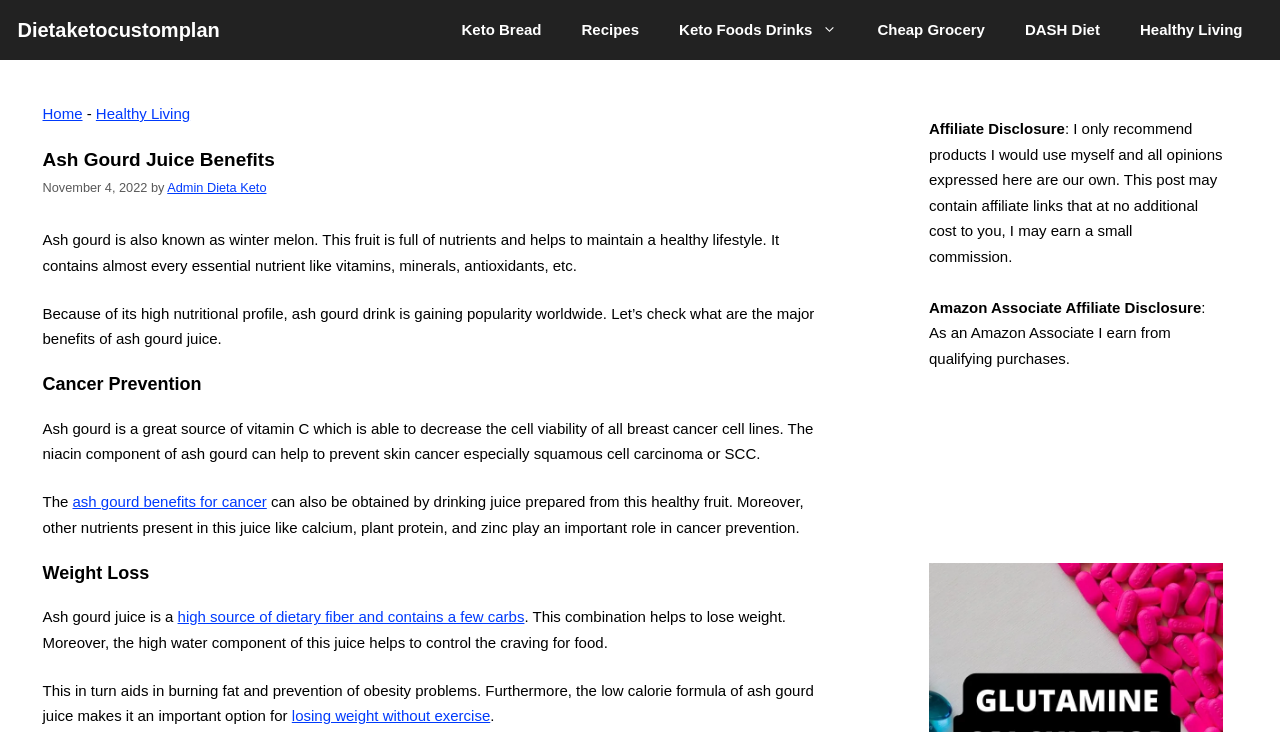Find the bounding box coordinates corresponding to the UI element with the description: "losing weight without exercise". The coordinates should be formatted as [left, top, right, bottom], with values as floats between 0 and 1.

[0.228, 0.967, 0.383, 0.99]